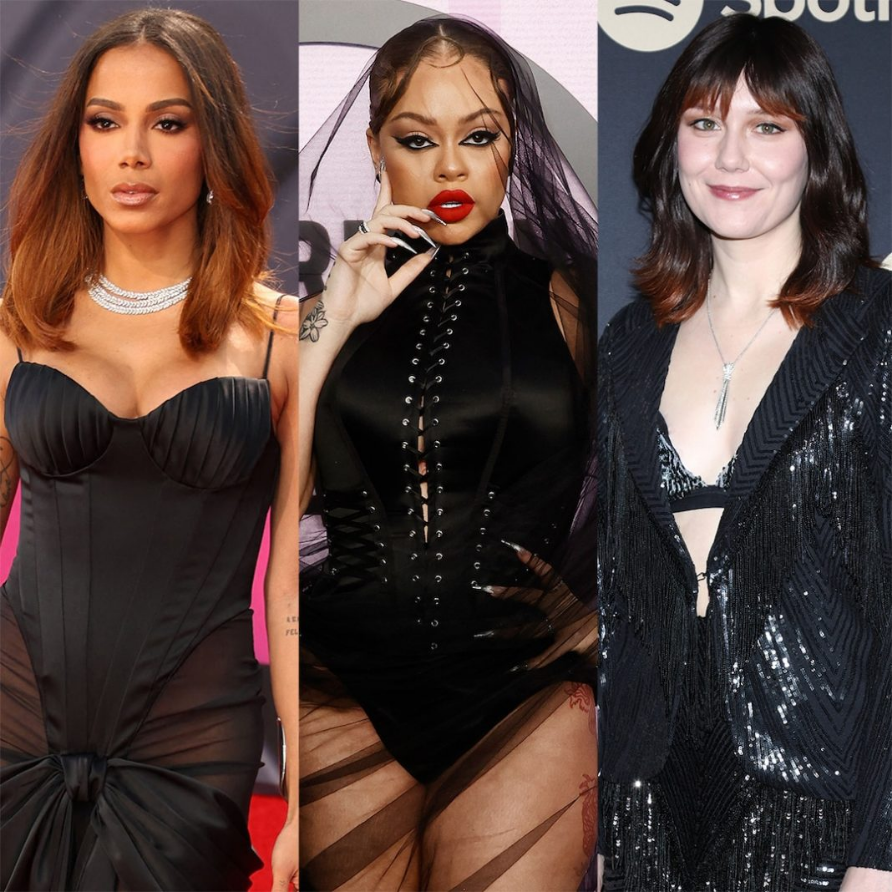How many nominees are featured in the image?
Using the visual information, answer the question in a single word or phrase.

Three